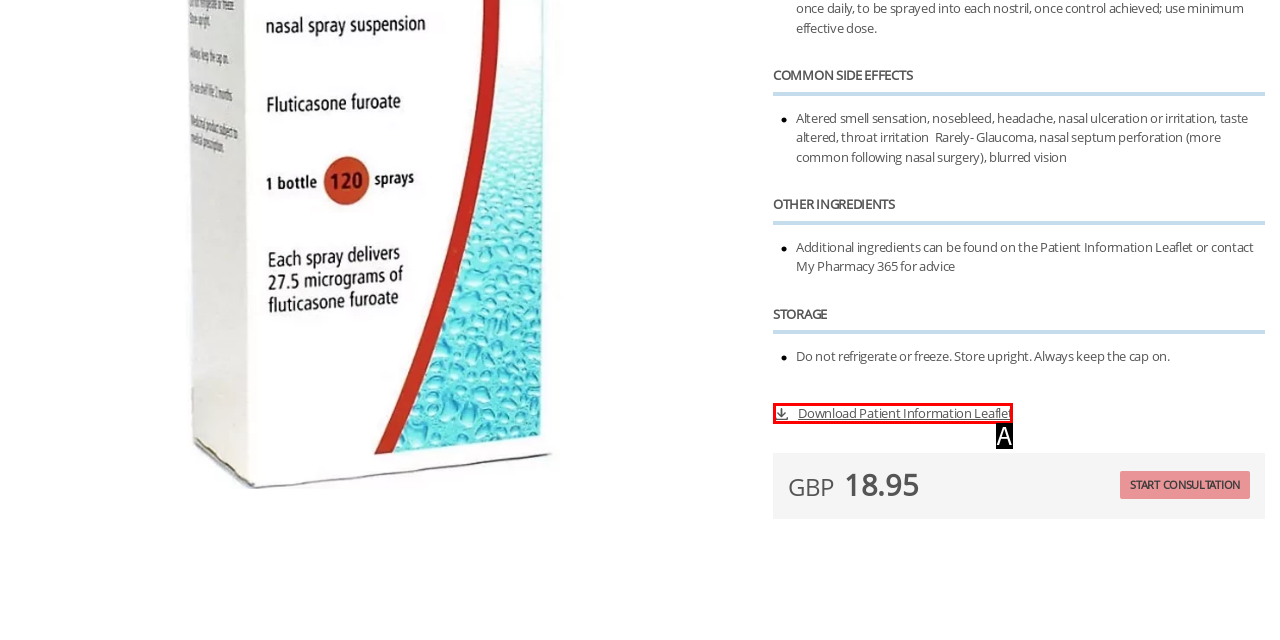Point out the HTML element that matches the following description: Download Patient Information Leaflet
Answer with the letter from the provided choices.

A